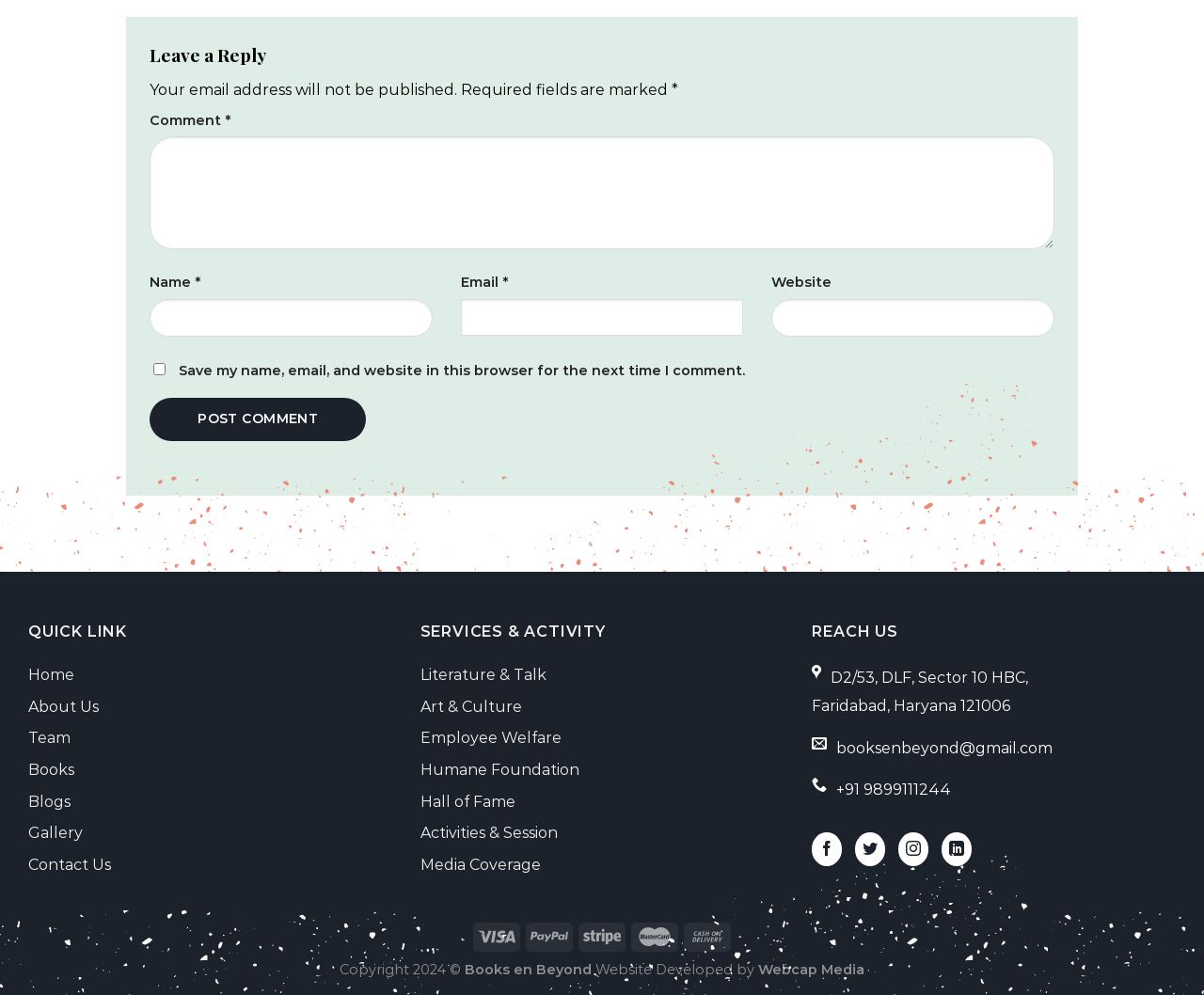Reply to the question with a single word or phrase:
What is the required information to post a comment?

Name, email, and comment